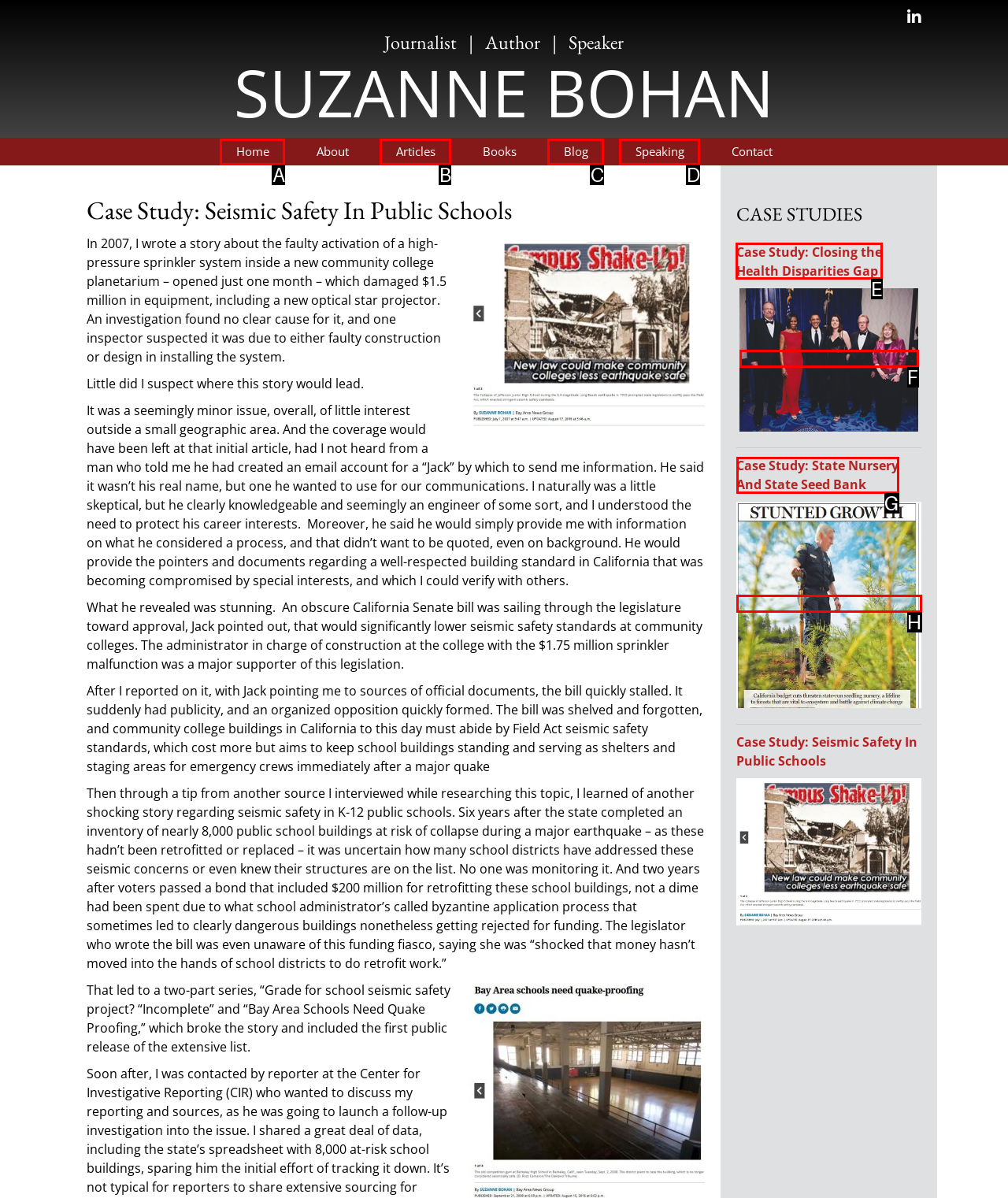Decide which letter you need to select to fulfill the task: Click the 'Post Comment' button
Answer with the letter that matches the correct option directly.

None